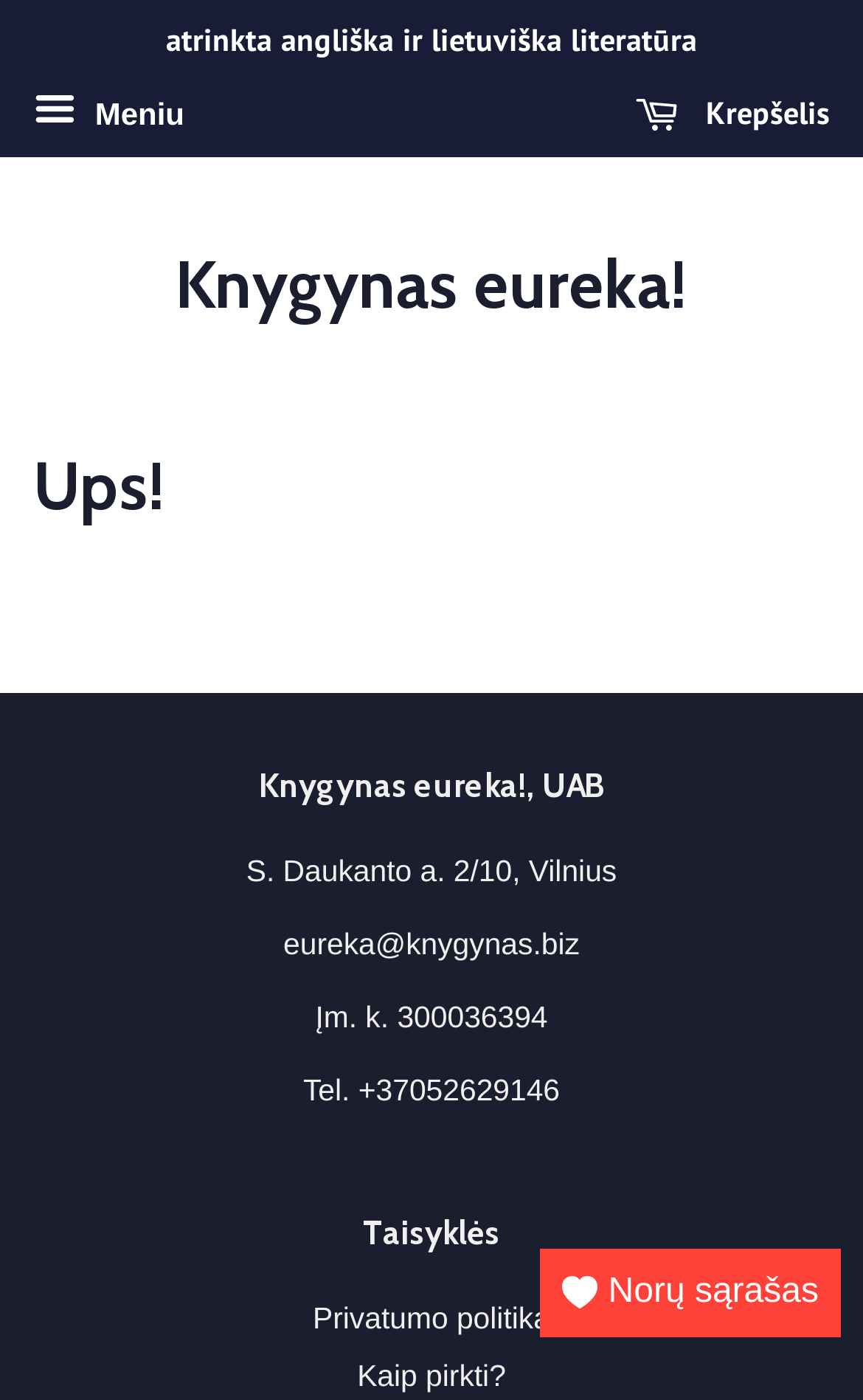Give a detailed explanation of the elements present on the webpage.

The webpage appears to be an error page, specifically a 404 page, for a bookstore called "Knygynas eureka!". At the top of the page, there is a static text element that reads "atrinkta angliška ir lietuviška literatūra", which translates to "selected English and Lithuanian literature". 

To the left of this text, there is a button labeled "Meniu" and a link to "Krepšelis", which means "basket" in Lithuanian. On the right side, there is a link to the bookstore's homepage, "Knygynas eureka!". 

Below these elements, there is a main section that contains several headings and static text elements. The first heading reads "Ups!", indicating that an error has occurred. The next heading displays the bookstore's name, "Knygynas eureka!, UAB", followed by the address, email, and phone number of the store. 

Further down, there is another heading labeled "Taisyklės", which means "rules" in Lithuanian. Below this heading, there are two links to "Privatumo politika" (privacy policy) and "Kaip pirkti?" (how to buy). 

At the bottom of the page, there is a button labeled "Norų sąrašas", which means "wish list", accompanied by a small image. Overall, the page appears to be a simple error page with some basic information about the bookstore and links to relevant pages.